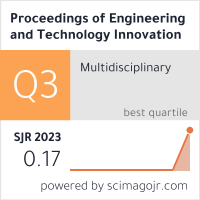Give a one-word or one-phrase response to the question: 
What is the journal's classification field?

Multidisciplinary